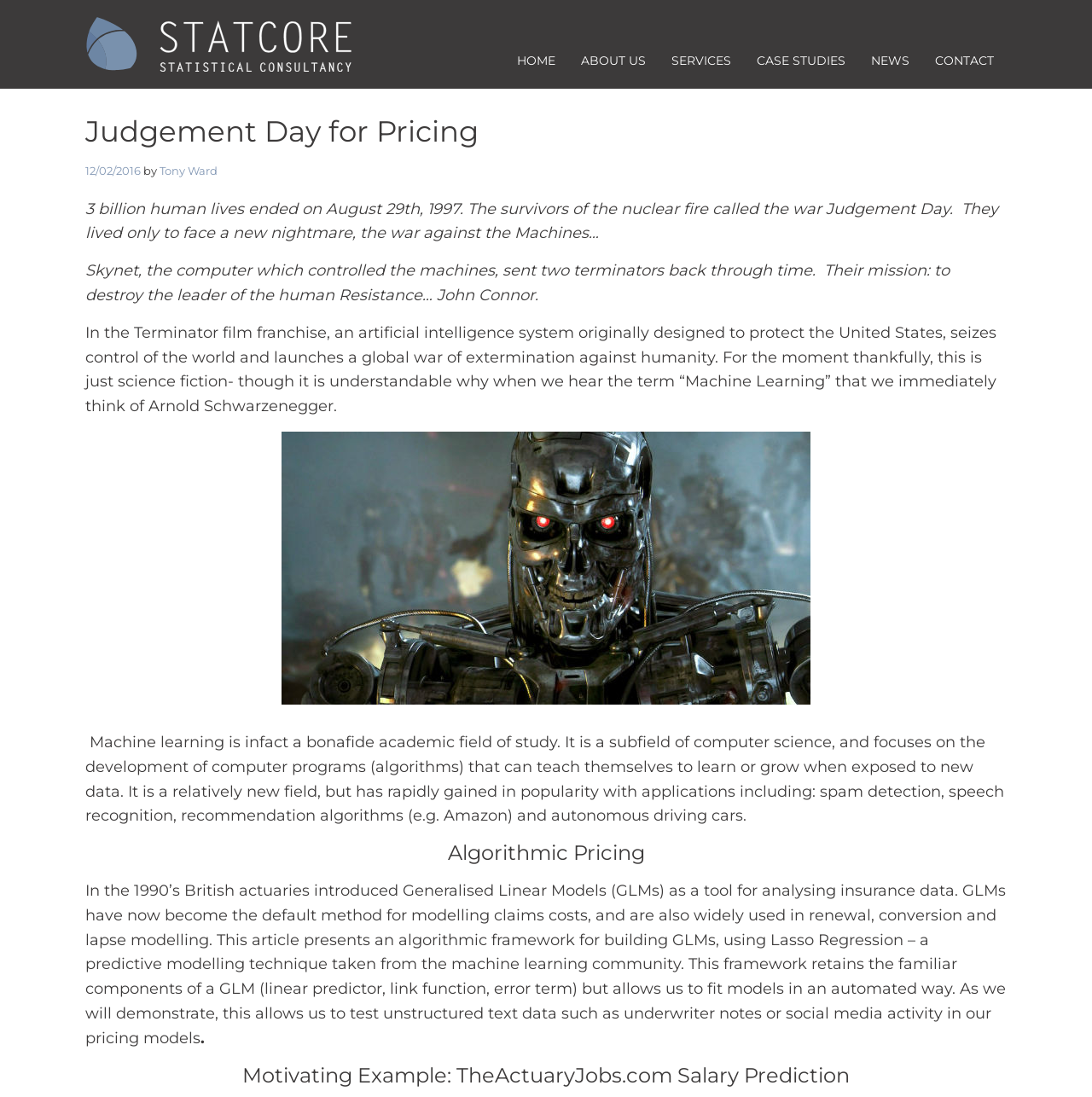Extract the main title from the webpage.

Judgement Day for Pricing